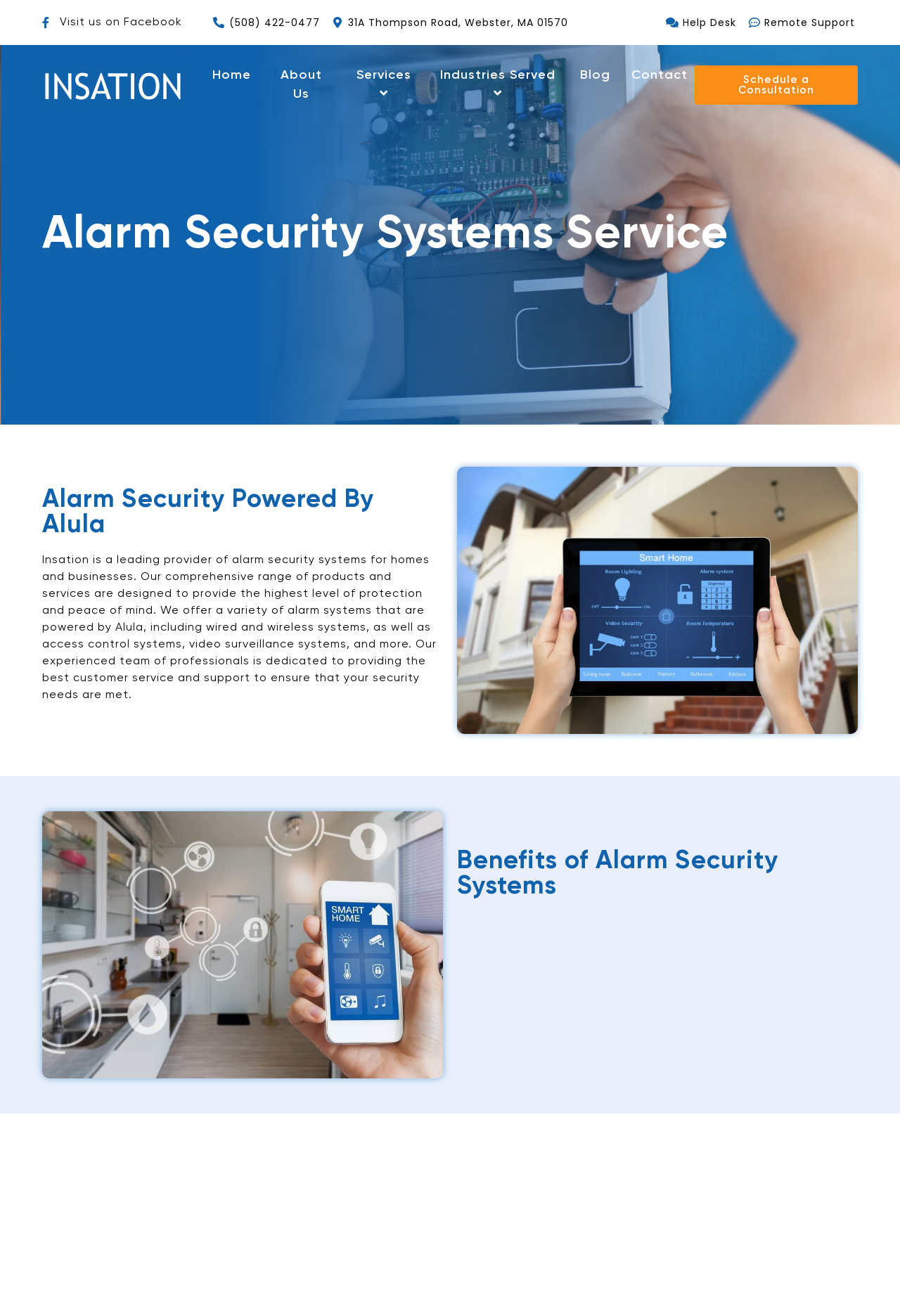What industries does the company serve?
Examine the image and provide an in-depth answer to the question.

The industries served by the company can be found in the middle section of the webpage, under the 'Industries Served' tab. There are many links to different industries, including accounting, cannabis, energy, financial, and more.